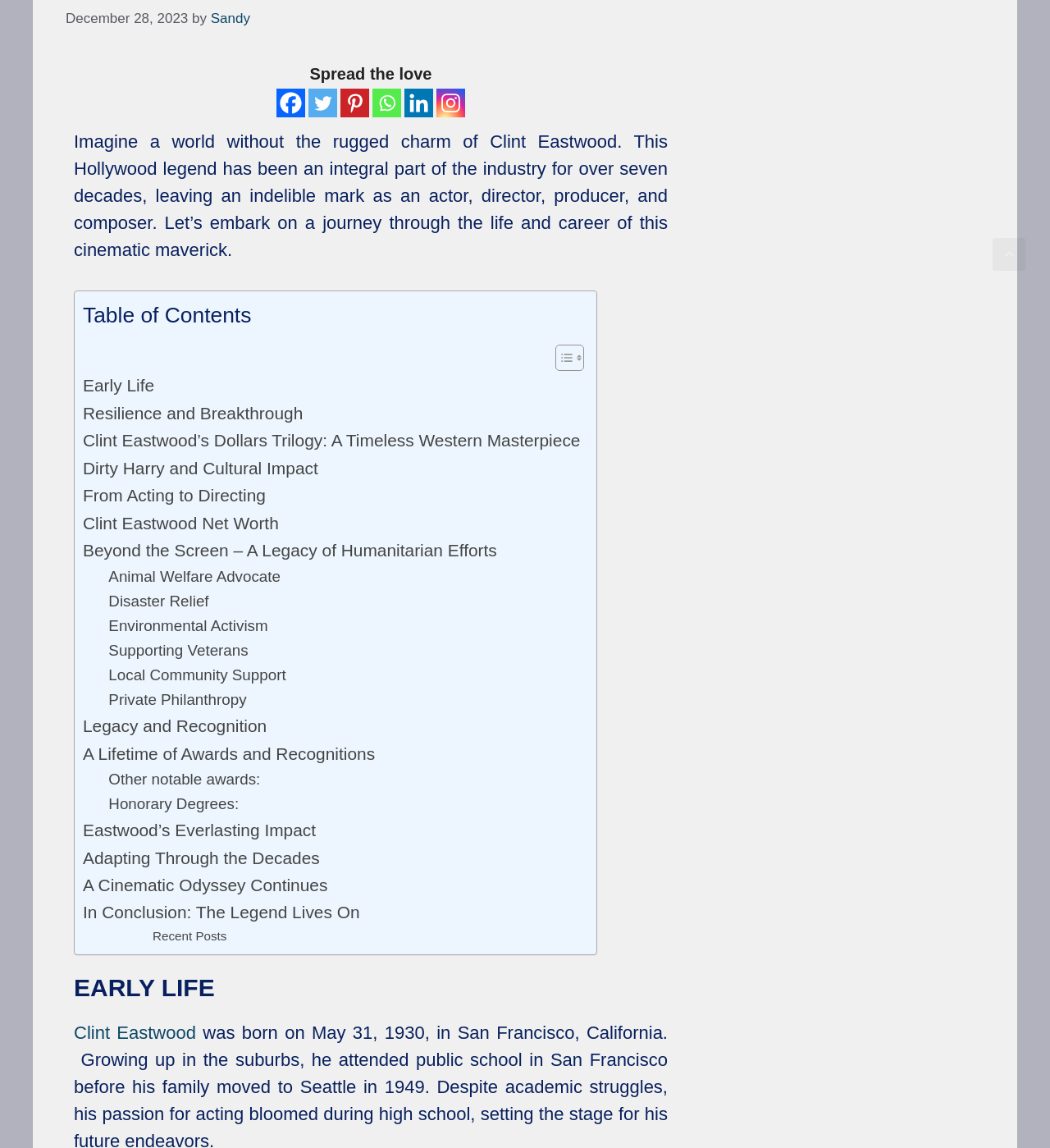Find the bounding box coordinates for the UI element whose description is: "Toggle". The coordinates should be four float numbers between 0 and 1, in the format [left, top, right, bottom].

[0.518, 0.3, 0.553, 0.324]